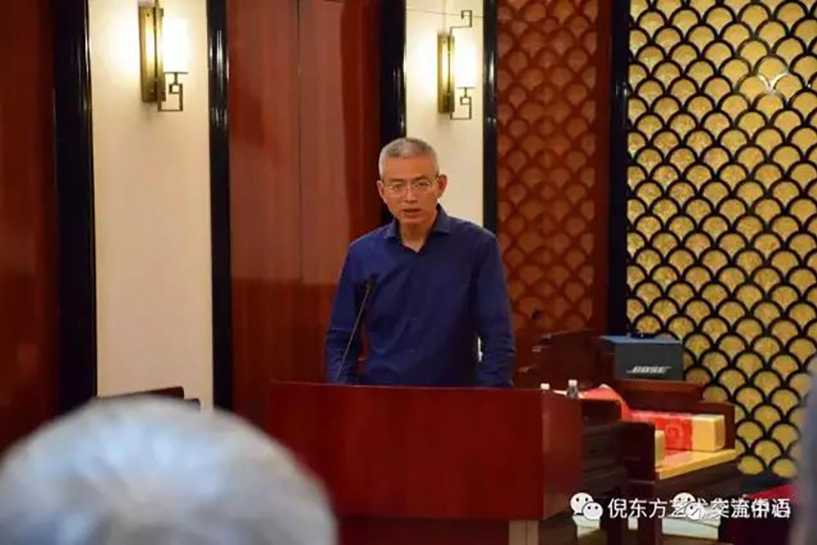Answer briefly with one word or phrase:
What is the atmosphere of the event?

Sophisticated